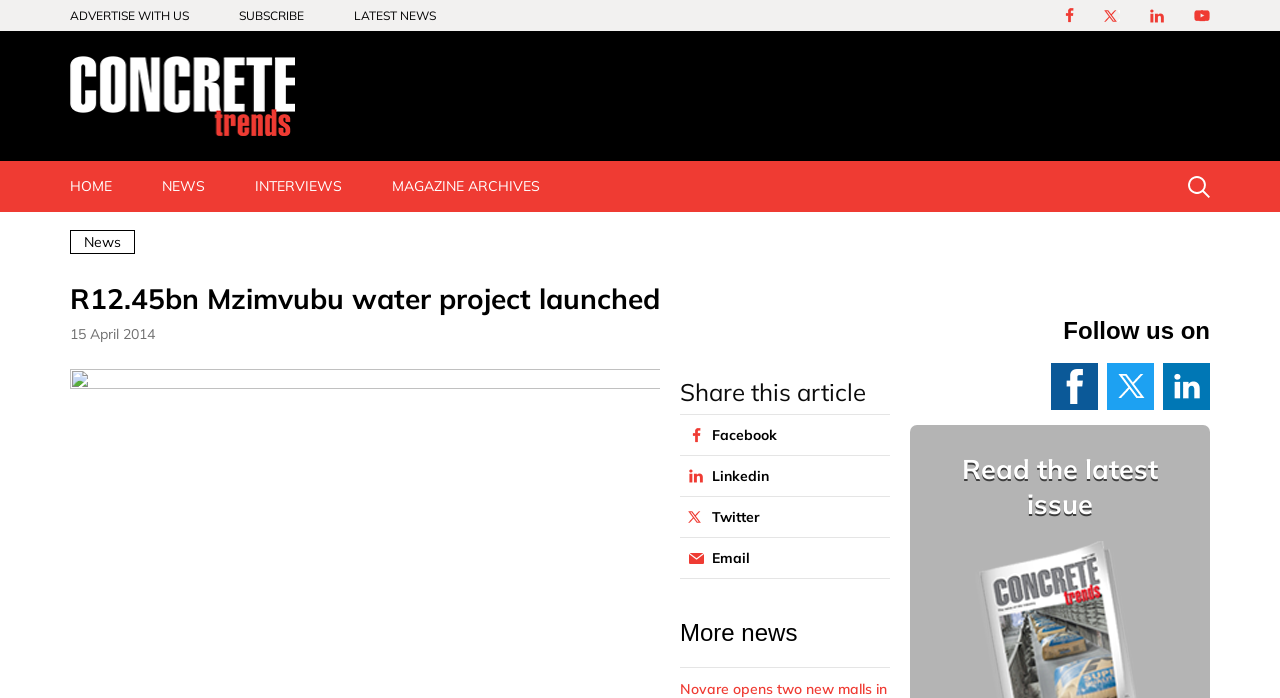Produce an extensive caption that describes everything on the webpage.

This webpage is about the launch of the Mzimvubu water project, a R12.45 billion project, by President Jacob Zuma. At the top left corner, there are several links, including "ADVERTISE WITH US", "SUBSCRIBE", and "LATEST NEWS". Next to these links, there is a logo image. Below the logo, there are more links, including "HOME", "NEWS", "INTERVIEWS", and "MAGAZINE ARCHIVES".

The main content of the webpage is a news article with a heading "R12.45bn Mzimvubu water project launched" and a subheading "15 April 2014". The article is positioned in the middle of the page, spanning almost the entire width.

On the right side of the page, there is a section with social media links, including Facebook, Linkedin, Twitter, and Email, under the heading "Share this article". Below this section, there is another heading "More news".

At the bottom of the page, there are more links and a heading "Follow us on". There is also a call-to-action heading "Read the latest issue" with a link. Additionally, there is a small image at the top right corner of the page.